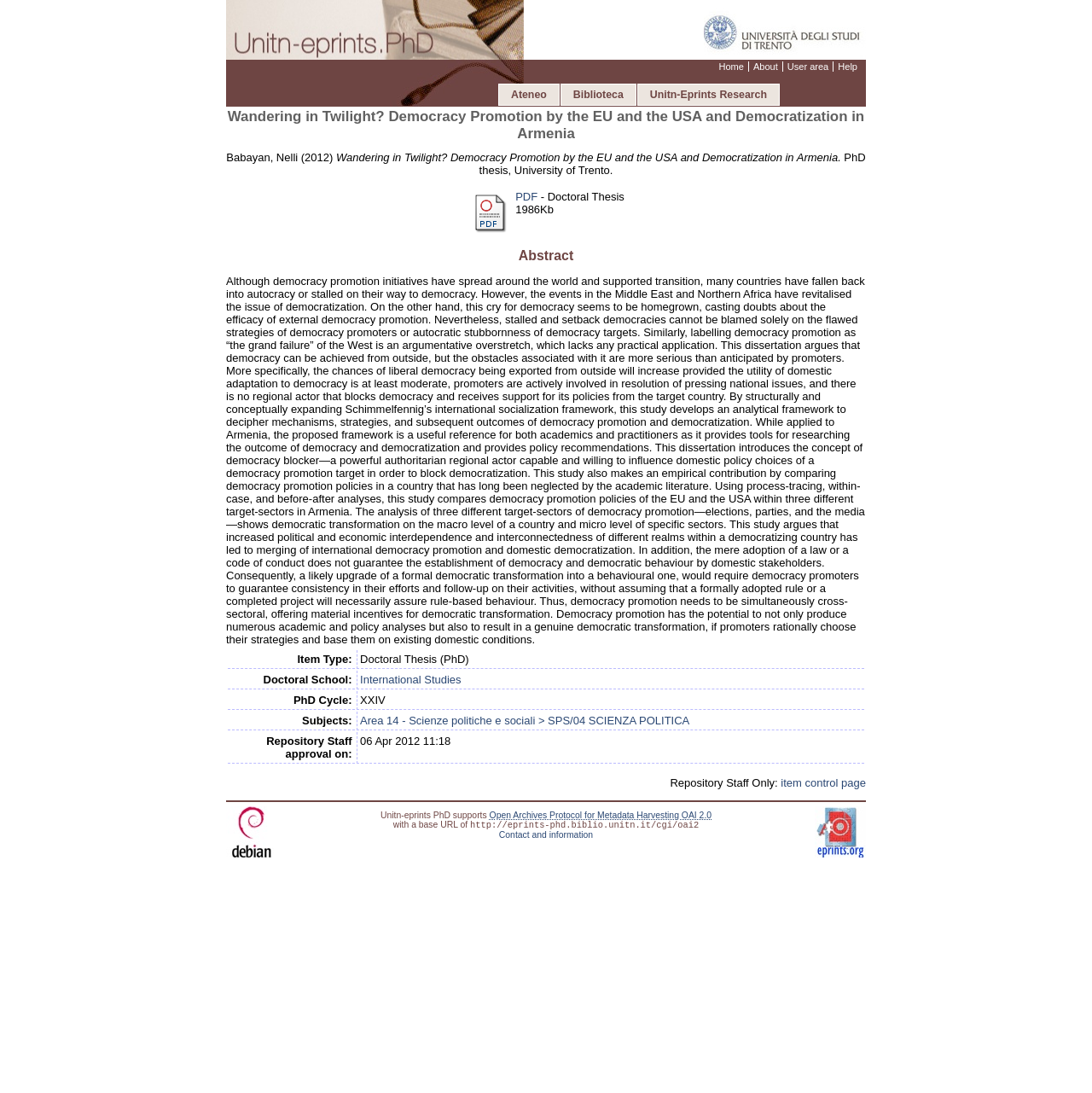Identify the bounding box coordinates of the clickable region necessary to fulfill the following instruction: "Download the PhD thesis in PDF format". The bounding box coordinates should be four float numbers between 0 and 1, i.e., [left, top, right, bottom].

[0.471, 0.173, 0.573, 0.215]